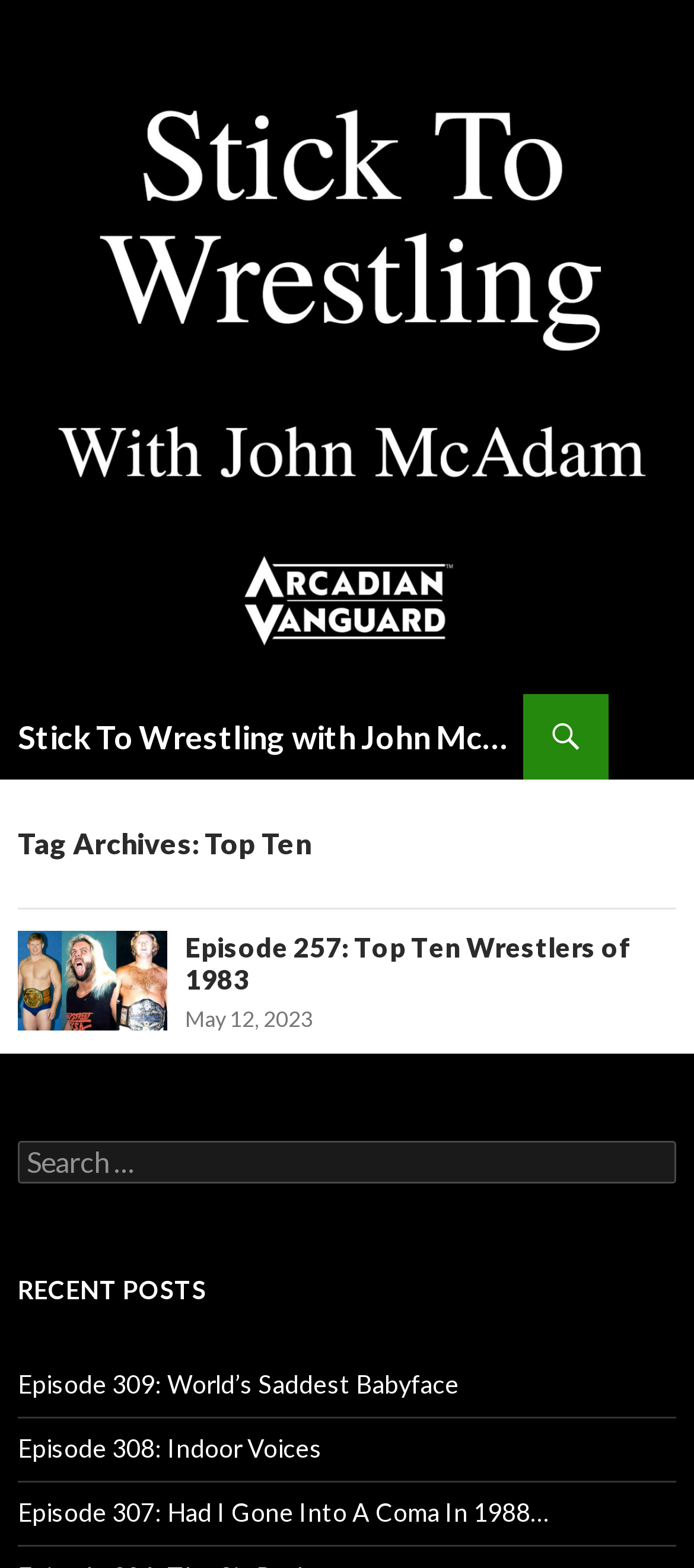Provide the bounding box coordinates of the HTML element this sentence describes: "title="Tweet This Post"".

None